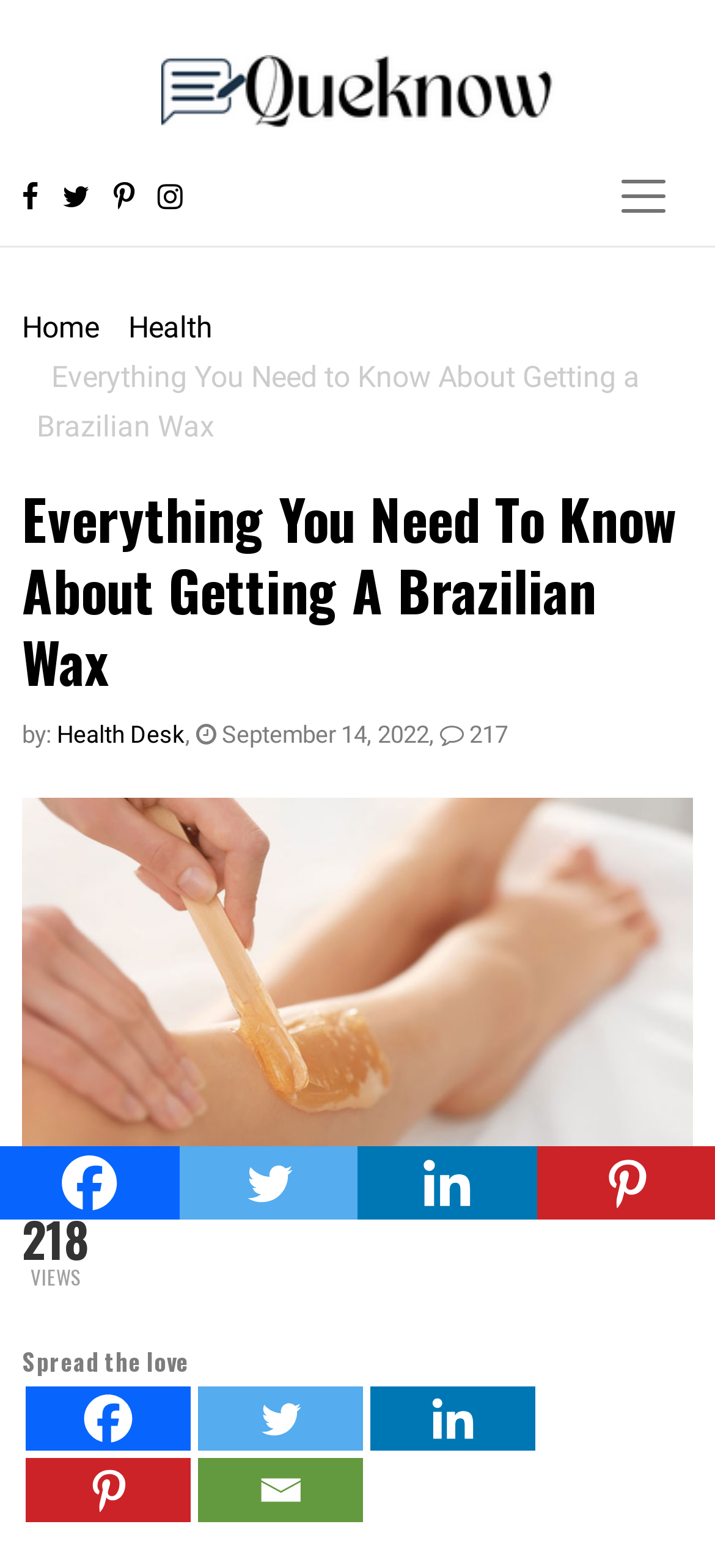Identify the bounding box coordinates necessary to click and complete the given instruction: "Click the Queknow Logo".

[0.224, 0.044, 0.776, 0.068]